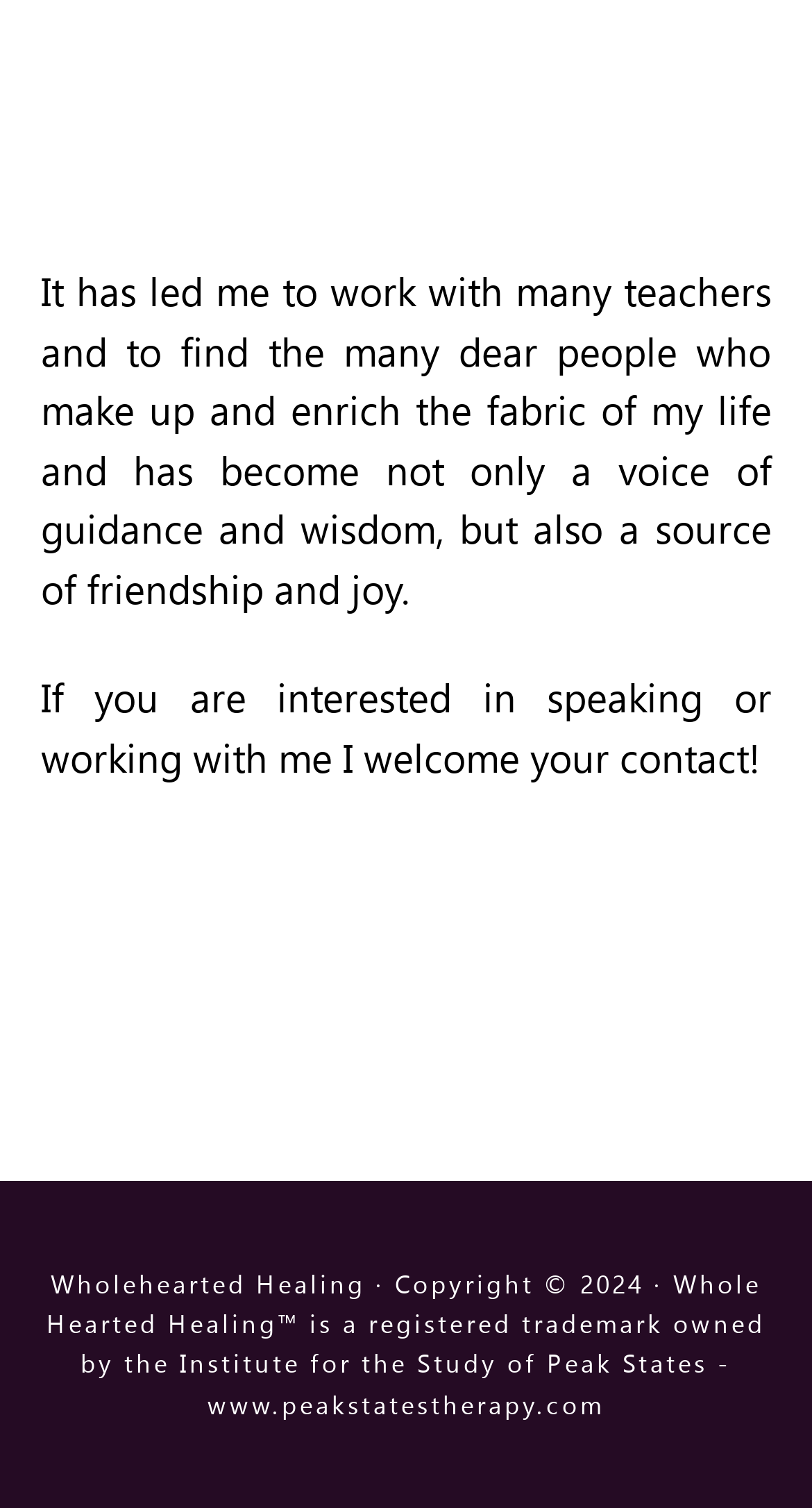Determine the bounding box for the UI element that matches this description: "www.peakstatestherapy.com".

[0.255, 0.919, 0.745, 0.941]